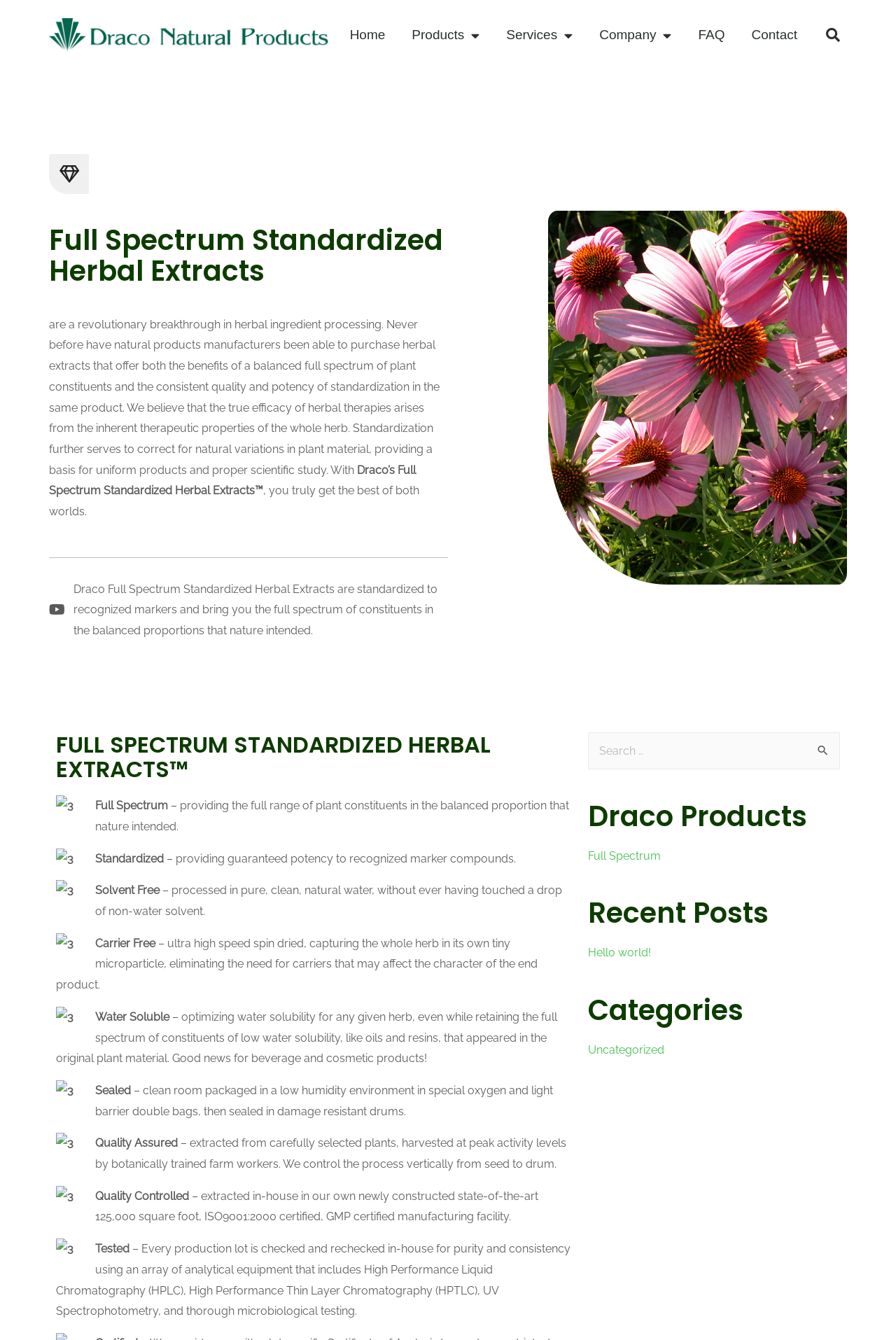Offer an in-depth caption of the entire webpage.

The webpage is for Full Spectrum – Draco Natural Products. At the top, there is a navigation menu with links to "Home", "Products", "Services", "Company", "FAQ", and "Contact". To the right of the navigation menu, there is a search bar.

Below the navigation menu, there is a heading that reads "Full Spectrum Standardized Herbal Extracts". This is followed by a paragraph of text that explains the benefits of Full Spectrum Standardized Herbal Extracts, including the ability to purchase herbal extracts that offer both the benefits of a balanced full spectrum of plant constituents and the consistent quality and potency of standardization in the same product.

Next, there is a section with the heading "FULL SPECTRUM STANDARDIZED HERBAL EXTRACTS™". This section features a series of bullet points, each with a small orange icon and a brief description of a benefit of Full Spectrum Standardized Herbal Extracts, including providing the full range of plant constituents in balanced proportions, standardization to recognized markers, solvent-free processing, carrier-free processing, water solubility, sealed packaging, quality assurance, quality control, and testing.

To the right of this section, there is a search box with a button labeled "Search". Below this, there are three sections with headings "Draco Products", "Recent Posts", and "Categories". Each of these sections has a navigation menu with links to related pages, including "Full Spectrum" under "Draco Products", "Hello world!" under "Recent Posts", and "Uncategorized" under "Categories".